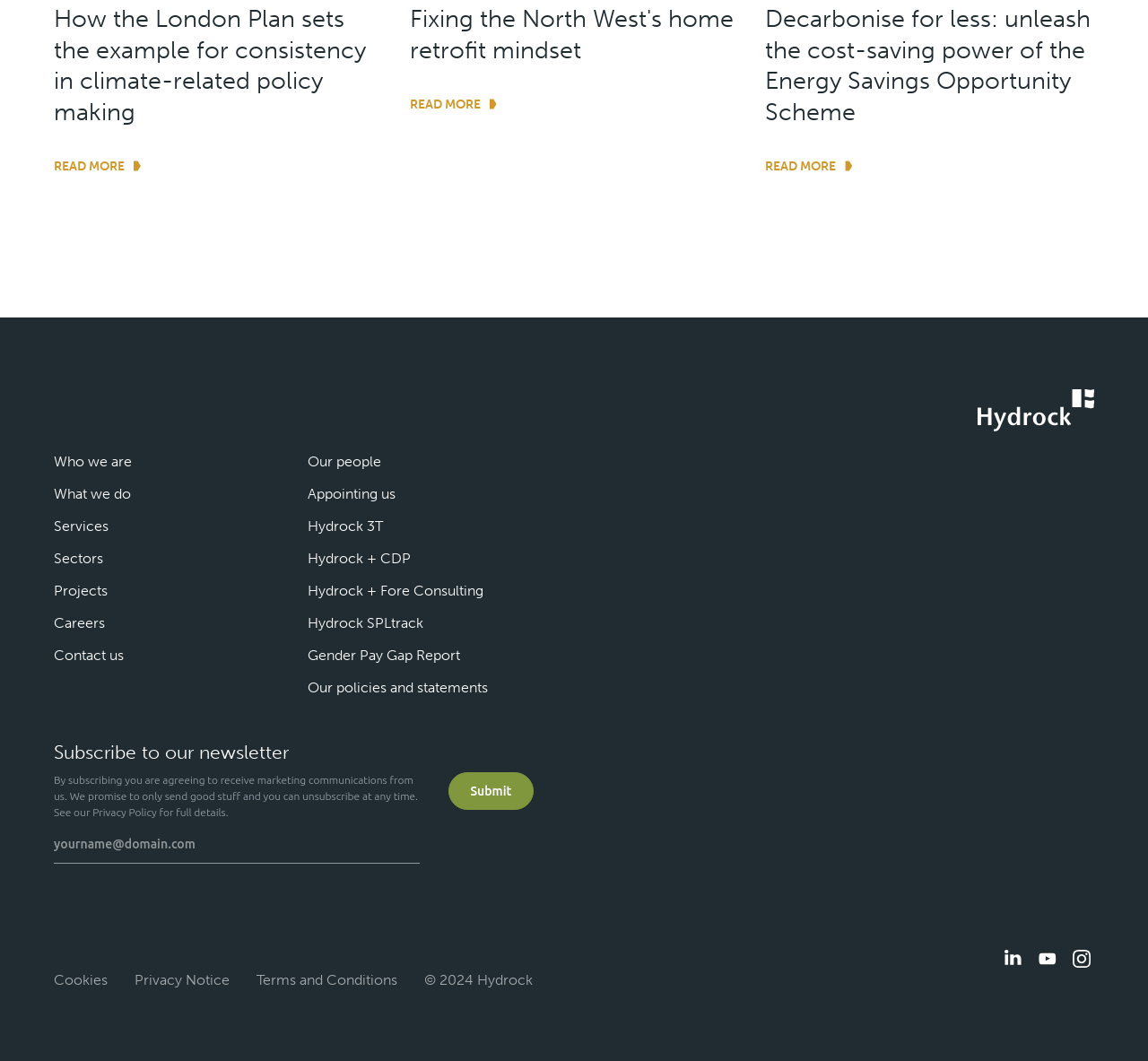Please provide the bounding box coordinates for the element that needs to be clicked to perform the instruction: "Visit Hydrock's Linkedin page". The coordinates must consist of four float numbers between 0 and 1, formatted as [left, top, right, bottom].

[0.872, 0.892, 0.894, 0.916]